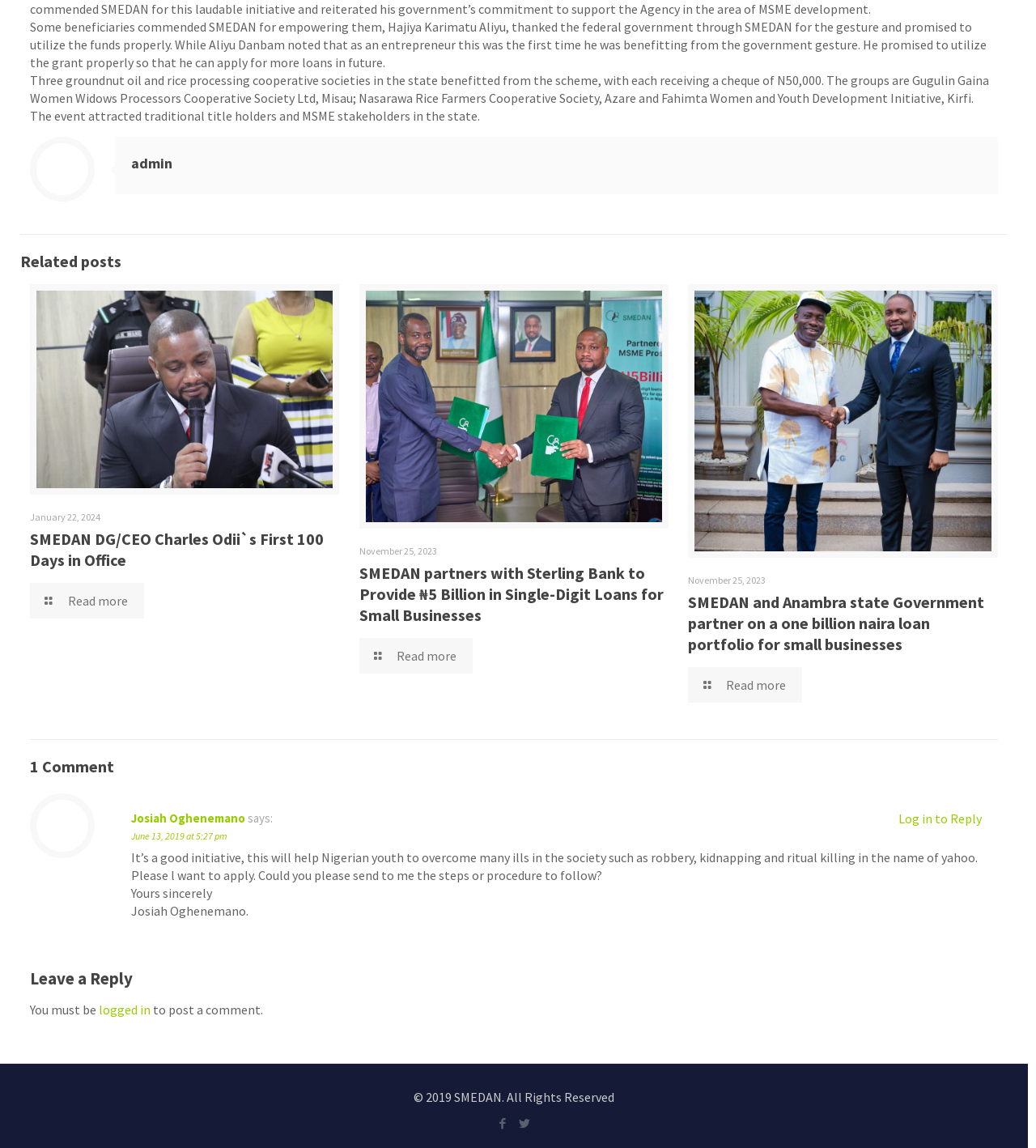What is the date of the second article?
Using the image as a reference, deliver a detailed and thorough answer to the question.

The second article has a StaticText element with the text 'January 22, 2024', which indicates the date of the article.